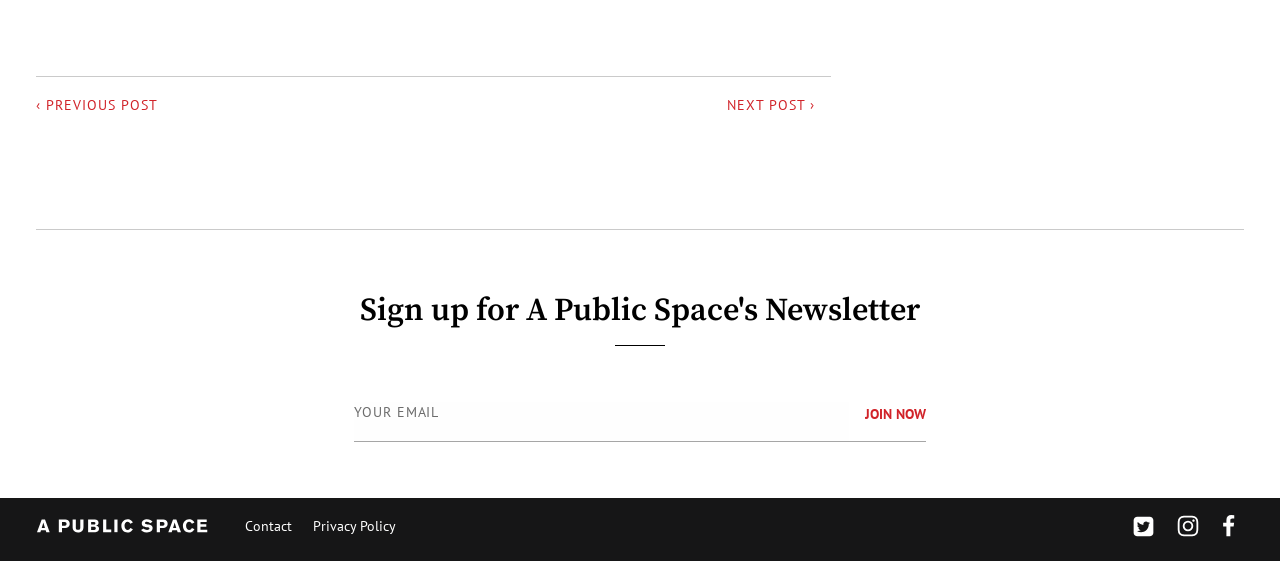How many navigation links are at the top? Based on the screenshot, please respond with a single word or phrase.

2